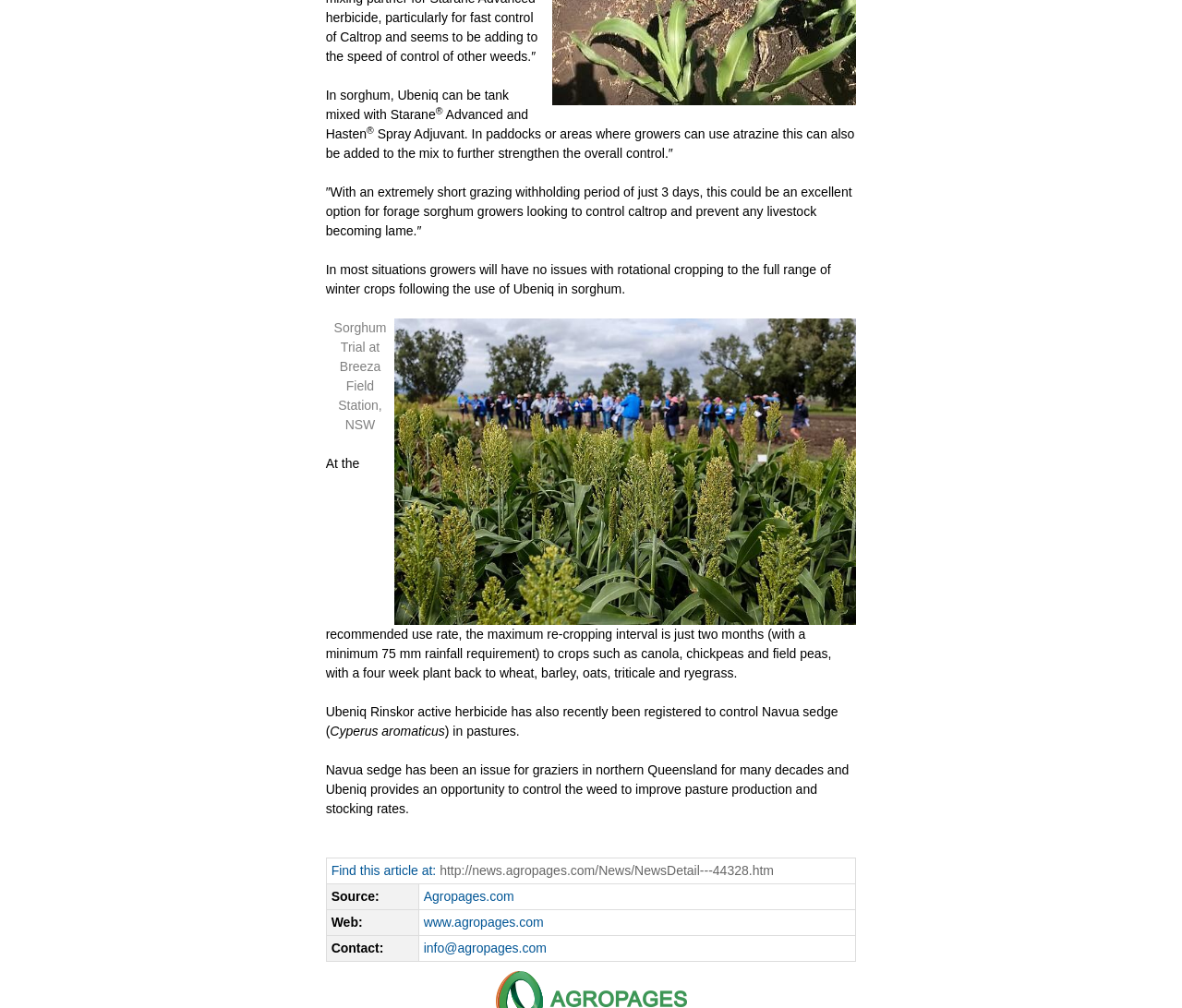Identify the coordinates of the bounding box for the element described below: "http://news.agropages.com/News/NewsDetail---44328.htm". Return the coordinates as four float numbers between 0 and 1: [left, top, right, bottom].

[0.372, 0.856, 0.655, 0.871]